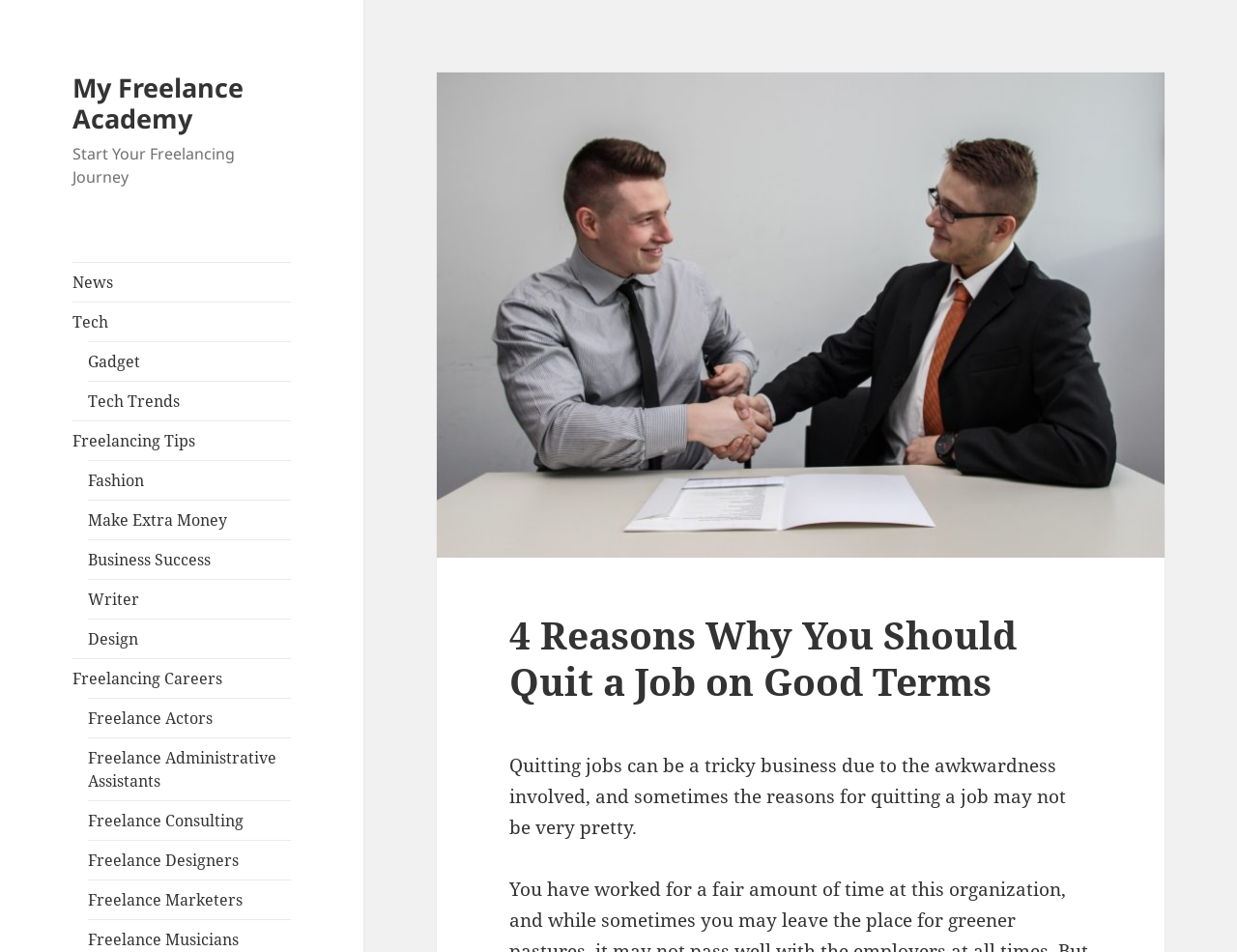Please use the details from the image to answer the following question comprehensively:
What is the purpose of this webpage?

The heading '4 Reasons Why You Should Quit a Job on Good Terms' suggests that the purpose of this webpage is to provide reasons or explanations for quitting a job, and the static text further supports this idea by discussing the awkwardness involved in quitting a job.